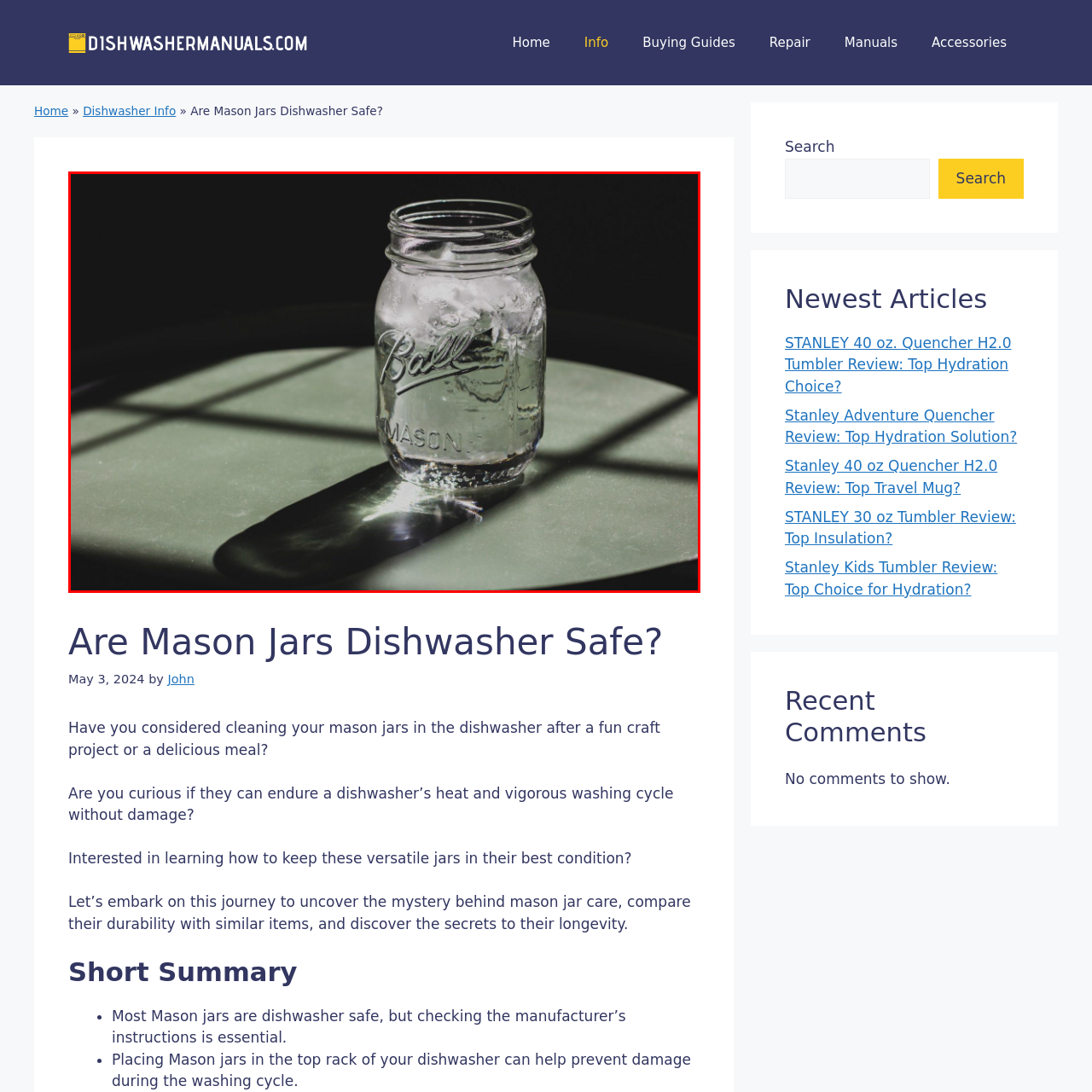Describe in detail what is depicted in the image enclosed by the red lines.

The image features a classic glass Ball mason jar filled with ice-cold water, illuminated in a way that highlights its clear, crystalline structure. The jar, iconic for its role in canning and preserving, sits on a round, shadowed surface, casting a soft shadow that enhances its presence. The interplay of light and shadow creates a serene atmosphere, drawing attention to the jar's intricate details and the refreshing contents within. This visual representation echoes the question posed by the article, "Are Mason Jars Dishwasher Safe?", inviting viewers to contemplate the durability and functionality of these versatile containers in everyday use.